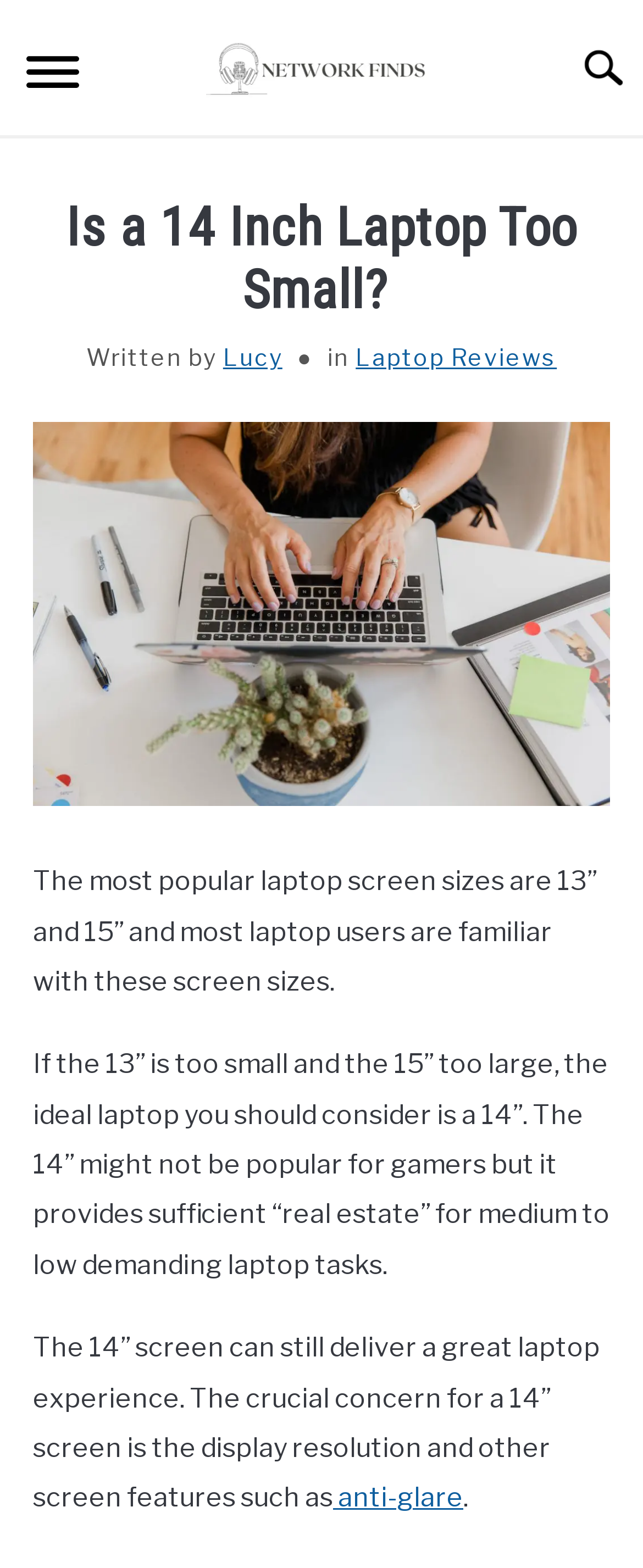Locate the bounding box coordinates of the clickable part needed for the task: "Click the 'Sign in' link".

None